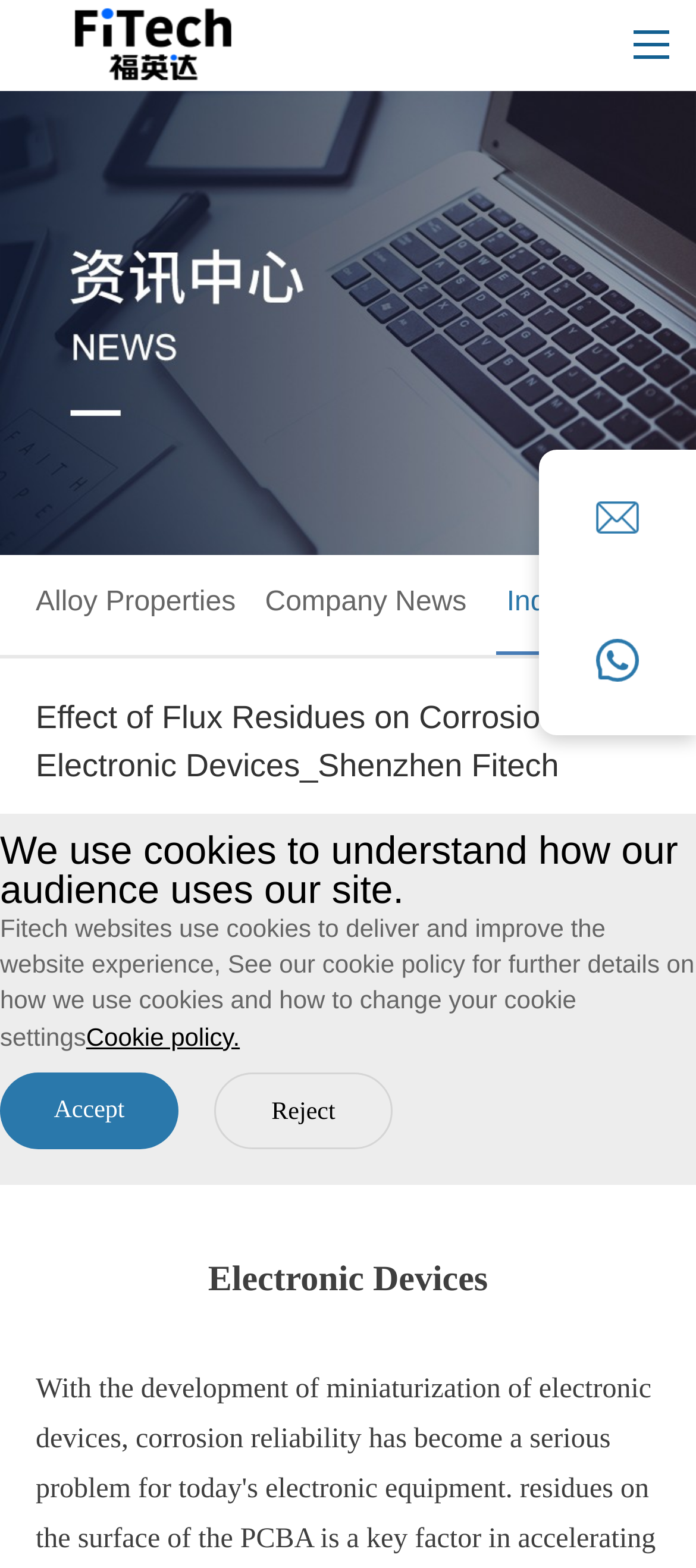How many navigation links are there?
Please provide a full and detailed response to the question.

There are three navigation links on the webpage, which are 'Alloy Properties', 'Company News', and two empty links. These links can be found in the top-right section of the webpage.